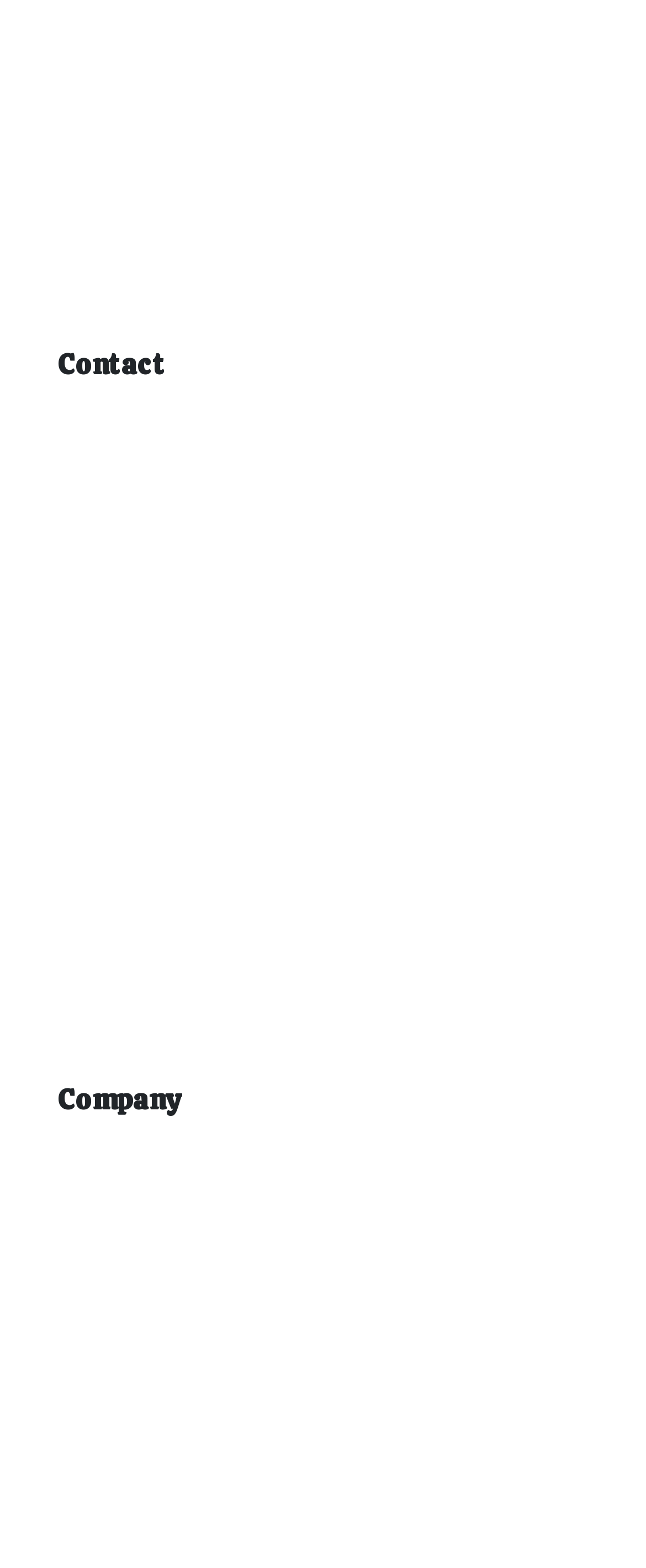Mark the bounding box of the element that matches the following description: "Conferences".

[0.09, 0.874, 0.91, 0.915]